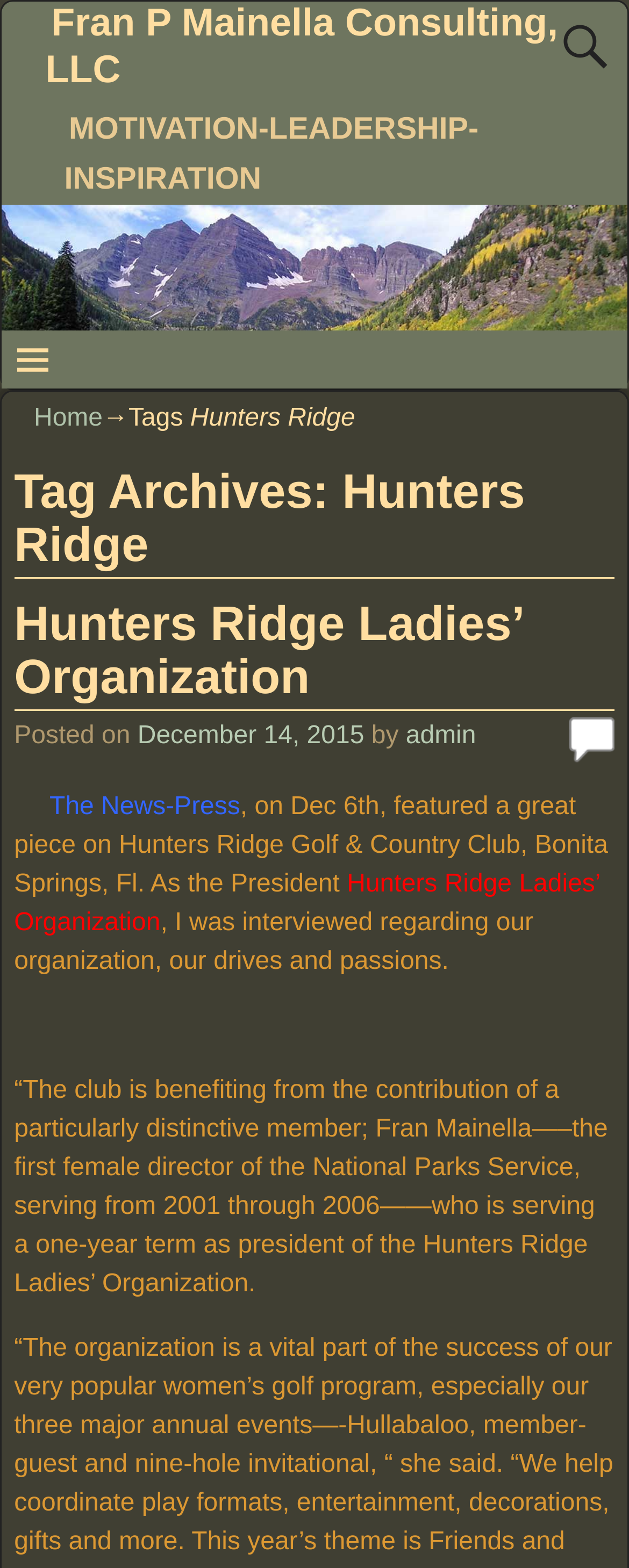What is the title of the article?
Provide a one-word or short-phrase answer based on the image.

Hunters Ridge Ladies’ Organization